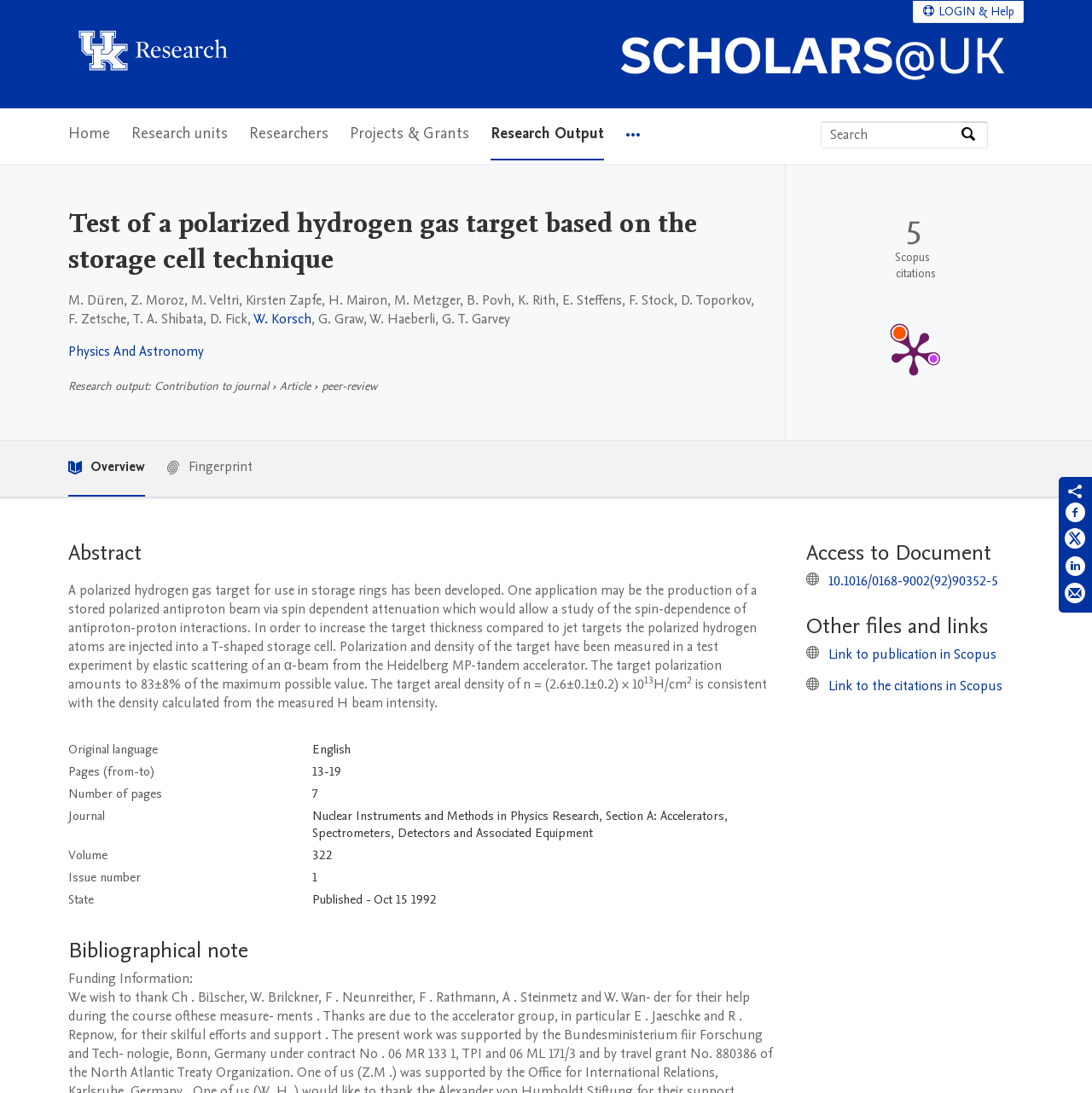Determine the bounding box coordinates for the UI element described. Format the coordinates as (top-left x, top-left y, bottom-right x, bottom-right y) and ensure all values are between 0 and 1. Element description: University of Kentucky Home

[0.062, 0.021, 0.219, 0.078]